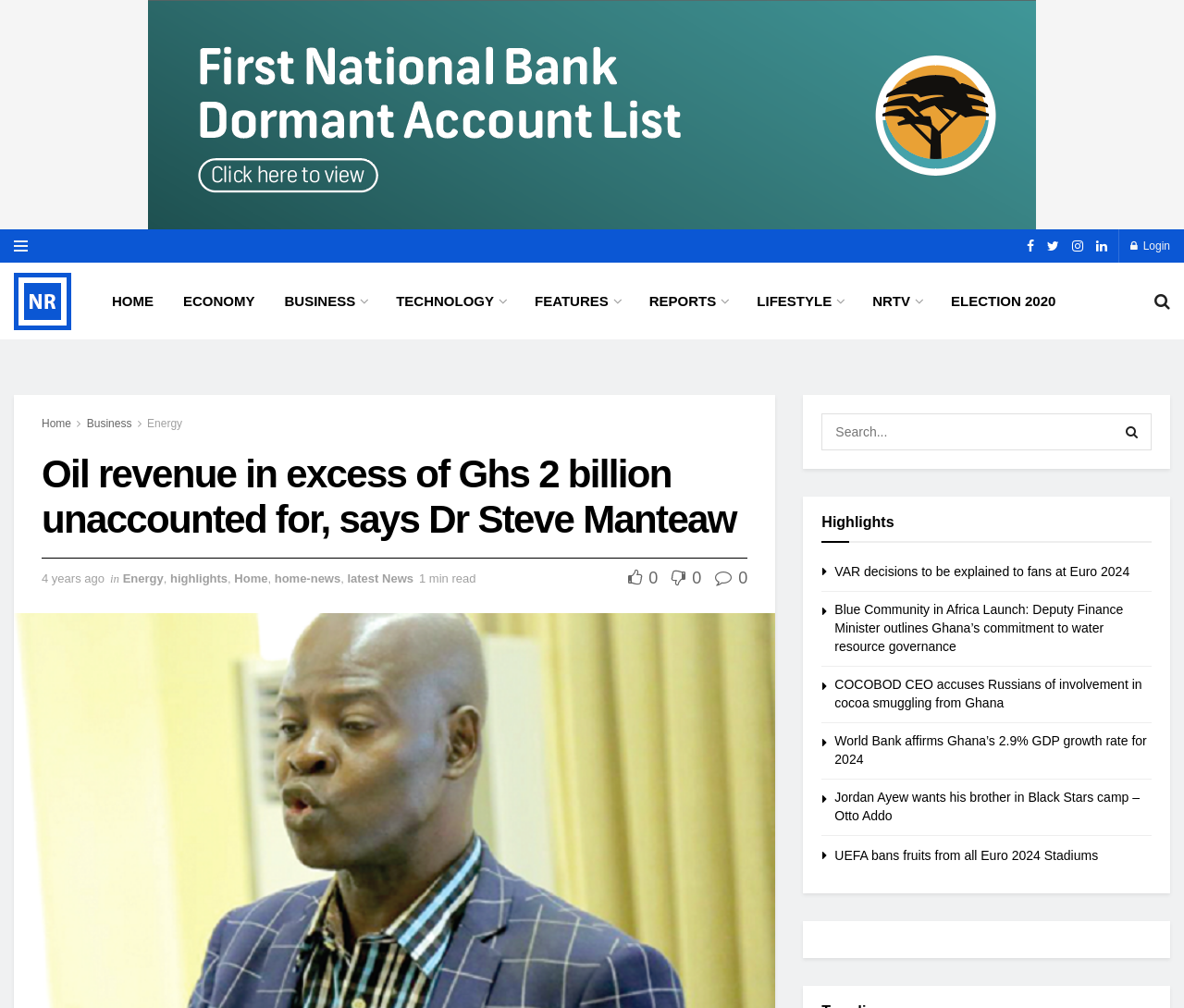What is the category of the article 'Oil revenue in excess of Ghs 2 billion unaccounted for, says Dr Steve Manteaw'?
Examine the screenshot and reply with a single word or phrase.

Energy